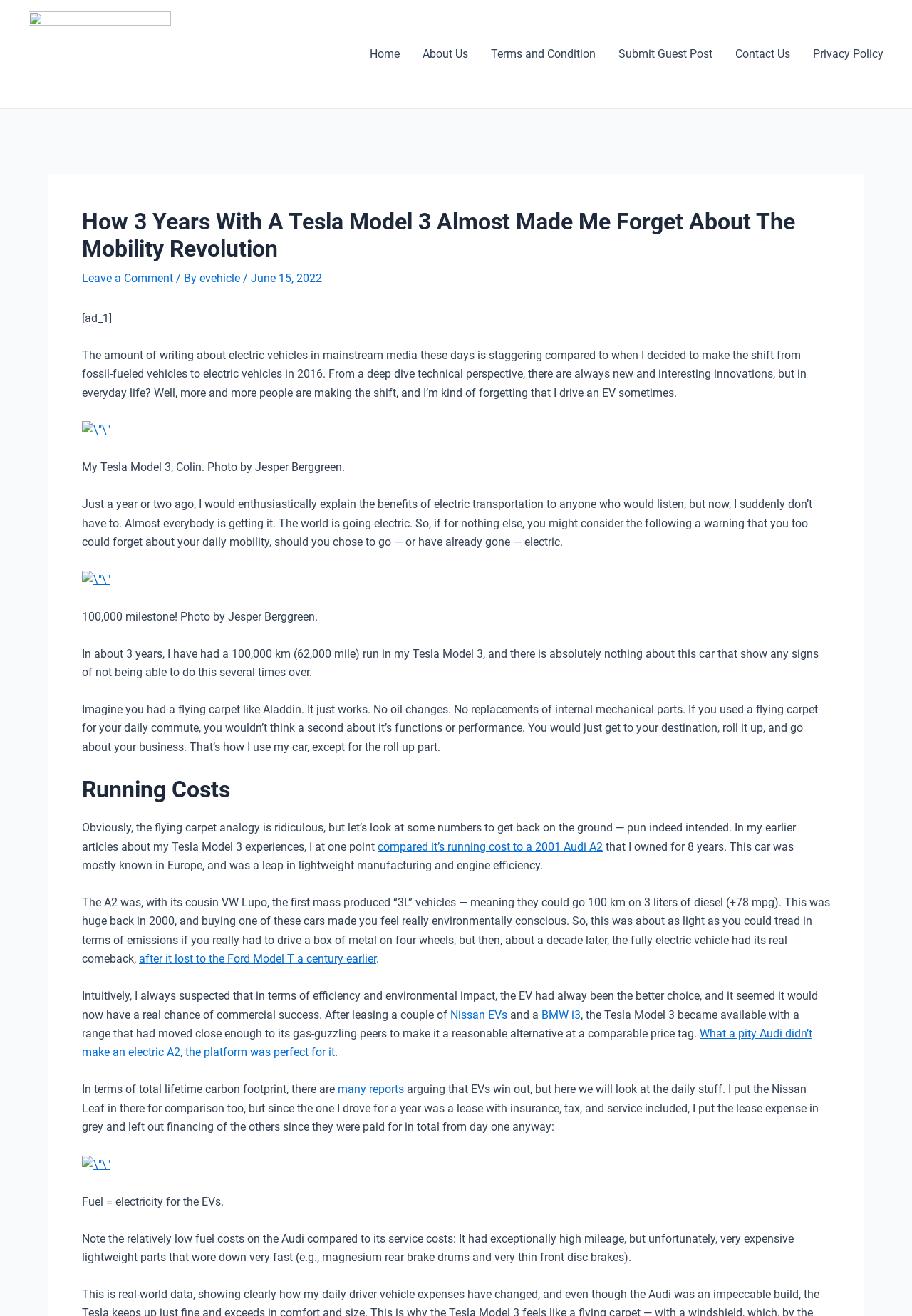Illustrate the webpage's structure and main components comprehensively.

This webpage is an article about the author's experience with a Tesla Model 3 over the past three years, focusing on the benefits of electric vehicles and how they have become more mainstream. At the top of the page, there is a navigation menu with links to various sections of the website, including "Home", "About Us", and "Contact Us". Below the navigation menu, there is a header section with the title of the article, "How 3 Years With A Tesla Model 3 Almost Made Me Forget About The Mobility Revolution", and a link to leave a comment.

The main content of the article is divided into several sections, each with a heading and multiple paragraphs of text. The first section discusses how the author has become accustomed to driving an electric vehicle and no longer thinks about its benefits. There are two images in this section, one of the author's Tesla Model 3 and another of the car reaching a 100,000 km milestone.

The next section, "Running Costs", compares the costs of running the Tesla Model 3 to a 2001 Audi A2, which the author previously owned. There are several links to other articles and websites throughout this section, as well as a table comparing the running costs of the two vehicles.

Throughout the article, there are several images and links to other articles and websites, as well as a section with a table comparing the running costs of different vehicles. The article concludes with a discussion of the benefits of electric vehicles and how they have become more mainstream.